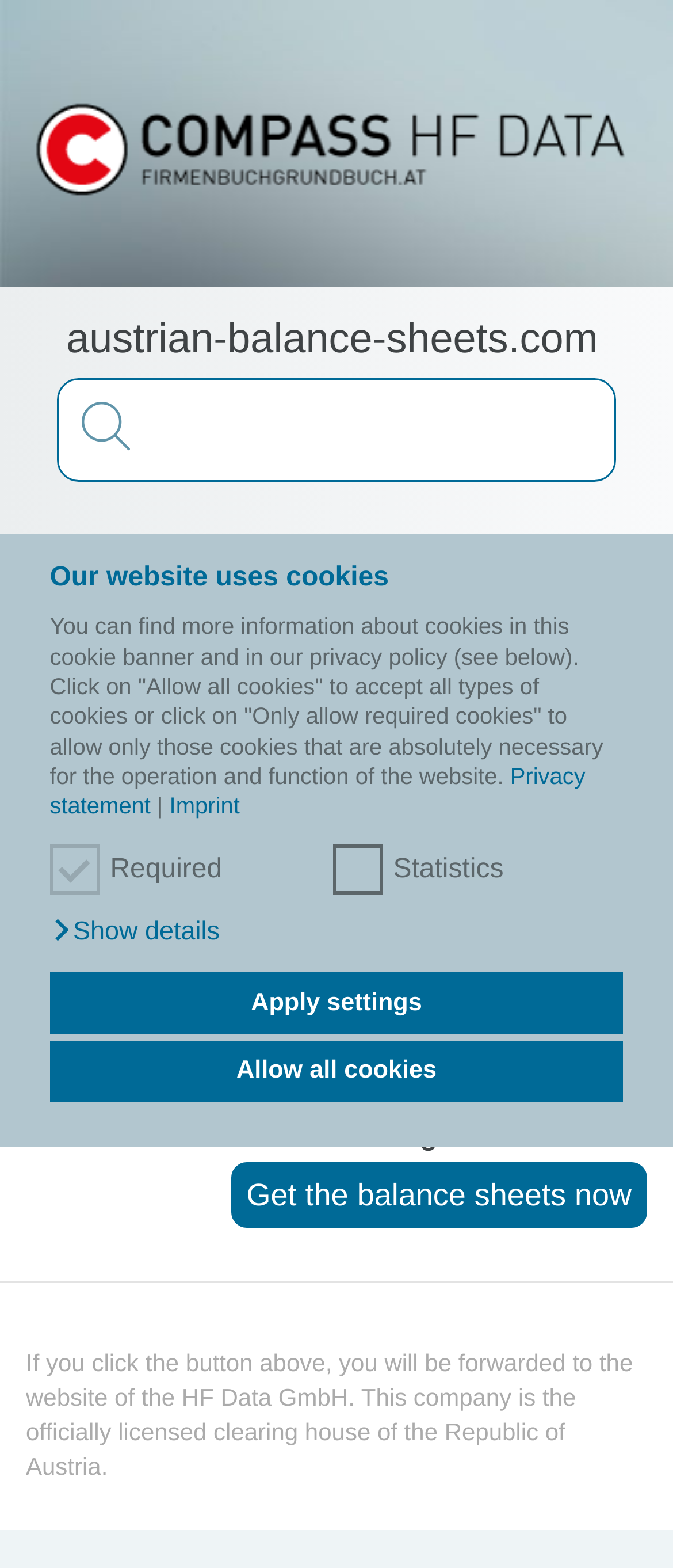Where can you get the balance sheets of the company?
Make sure to answer the question with a detailed and comprehensive explanation.

I found the answer by reading the heading element that mentions 'Get the balance sheets of the company Schweden - Apotheke Mag. pharm. Christof Ulreich KG with the commercial register 4820p from the Austrian Business Register'.